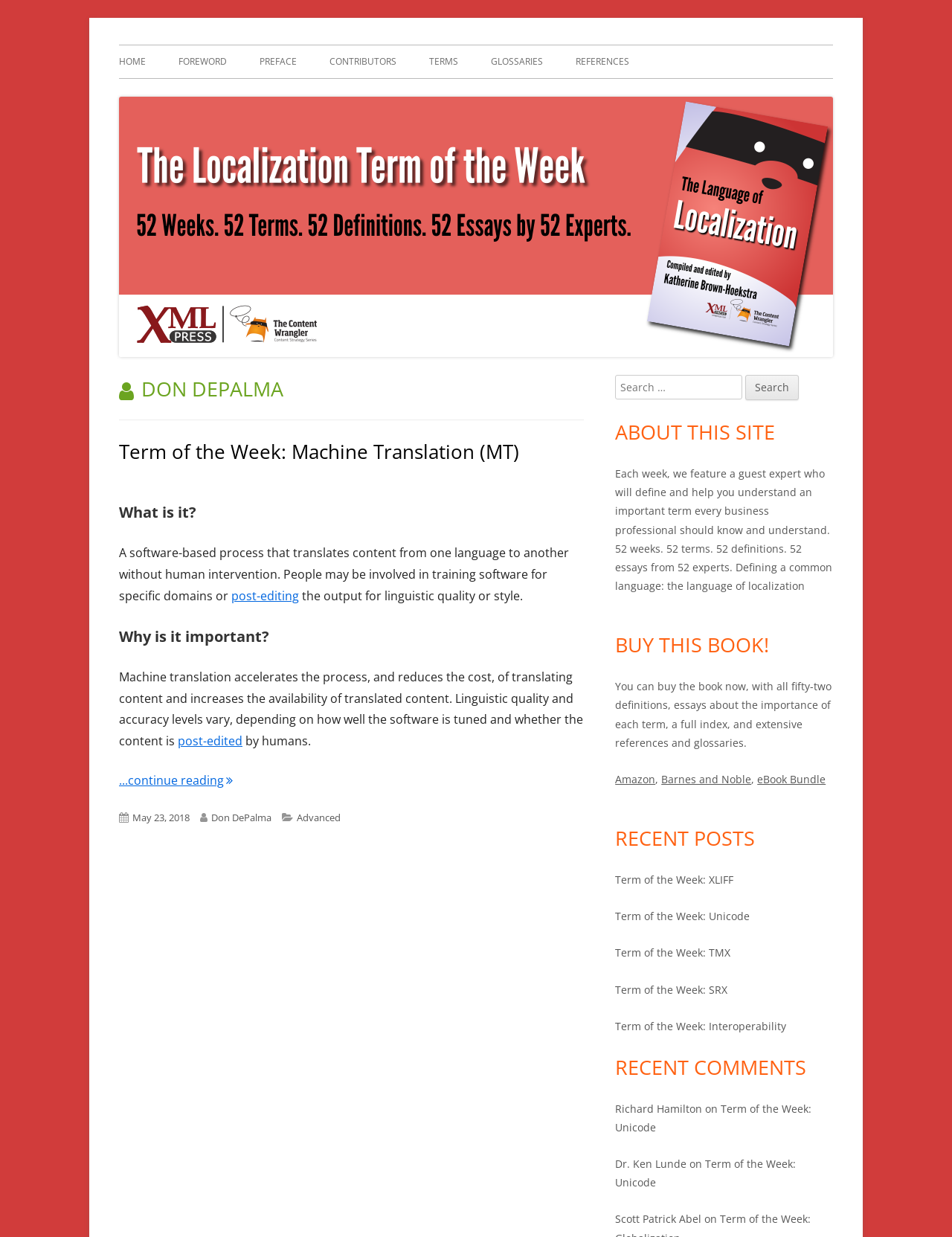Utilize the information from the image to answer the question in detail:
Where can I buy the book?

I found the answer by looking at the sidebar section of the webpage, where it says 'BUY THIS BOOK!' and provides links to Amazon, Barnes and Noble, and eBook Bundle.